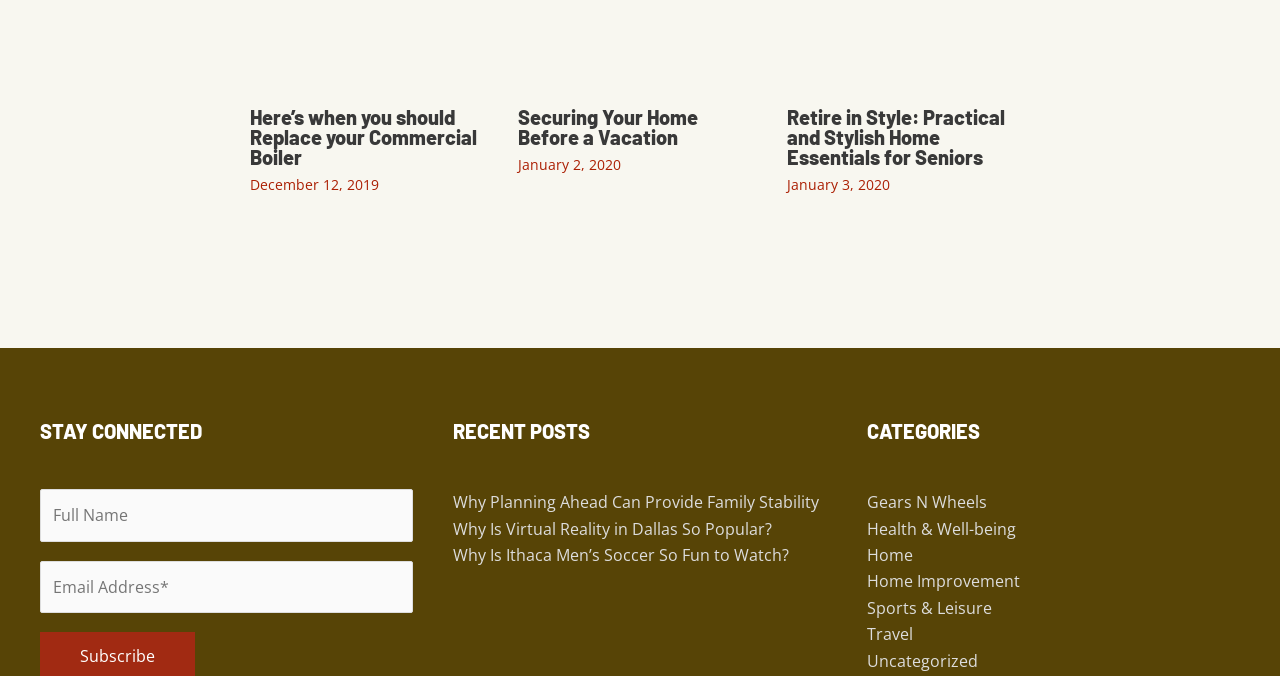Please locate the bounding box coordinates of the region I need to click to follow this instruction: "Click on 'Why Planning Ahead Can Provide Family Stability'".

[0.354, 0.727, 0.64, 0.759]